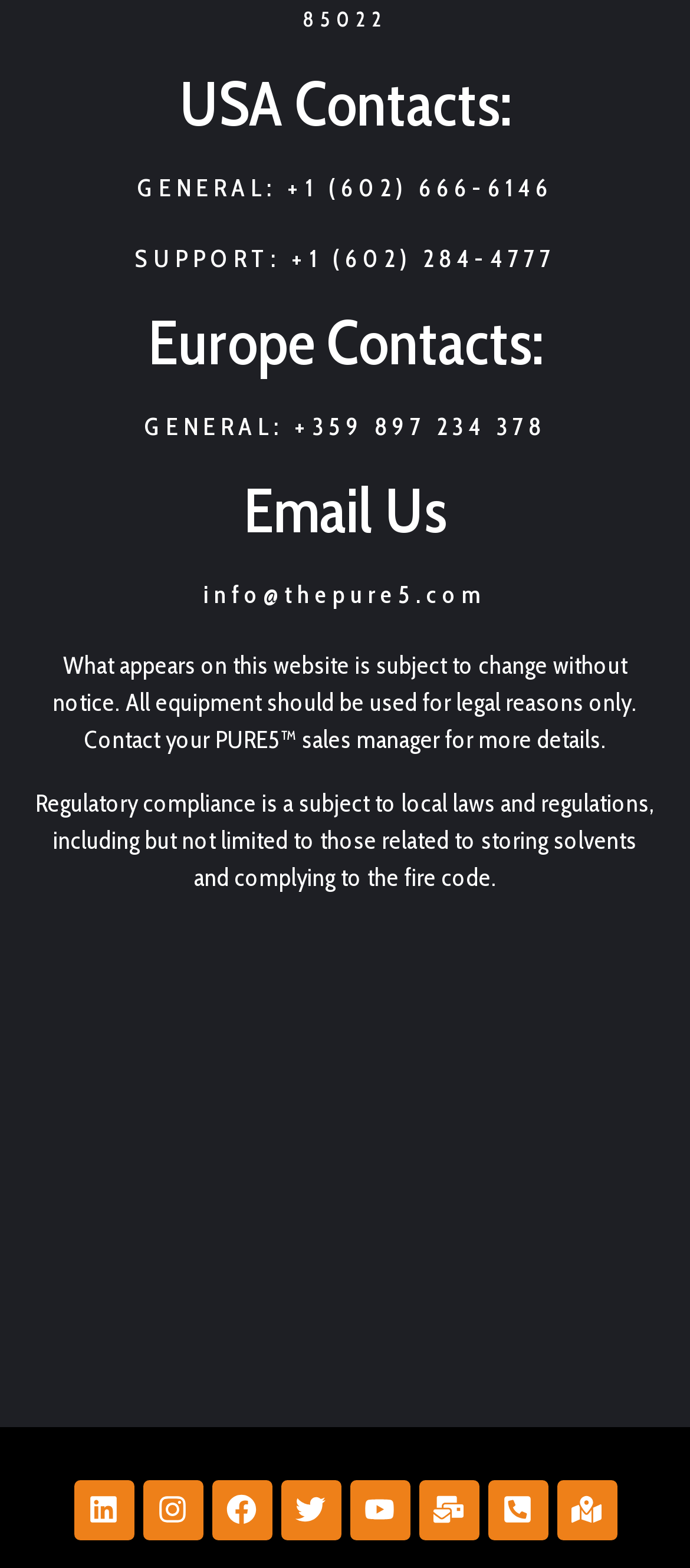Provide the bounding box coordinates of the HTML element described as: "USA Contacts:". The bounding box coordinates should be four float numbers between 0 and 1, i.e., [left, top, right, bottom].

[0.26, 0.042, 0.74, 0.091]